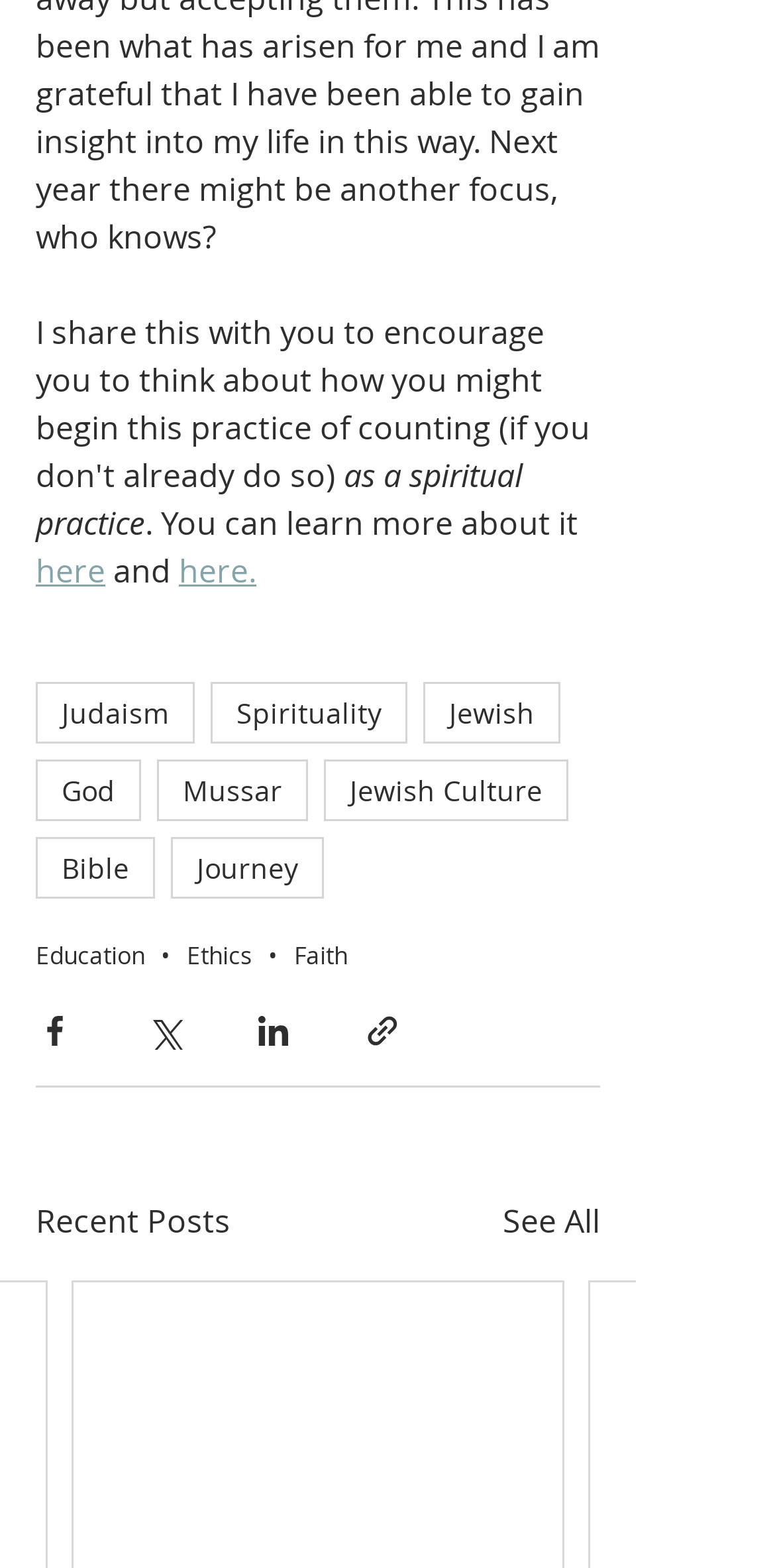Please locate the bounding box coordinates of the element that should be clicked to achieve the given instruction: "Read the welcome message on the CBP employment law blog".

None